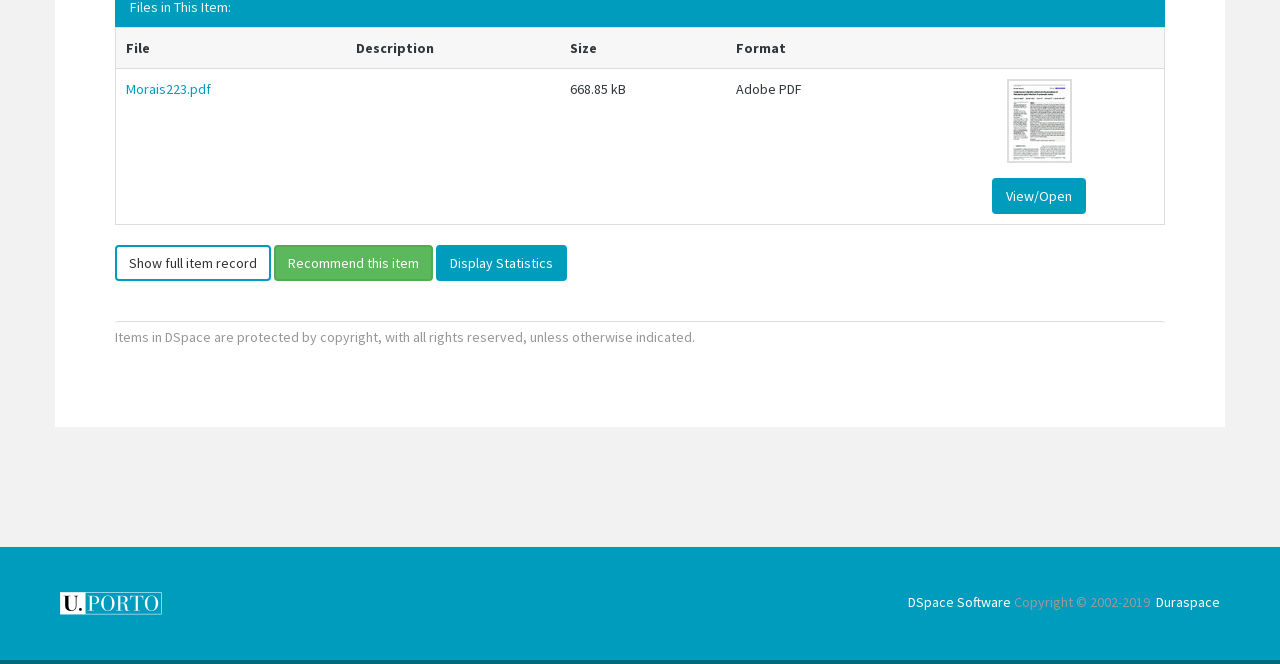What is the university website linked at the bottom?
Please look at the screenshot and answer in one word or a short phrase.

University of Porto Website